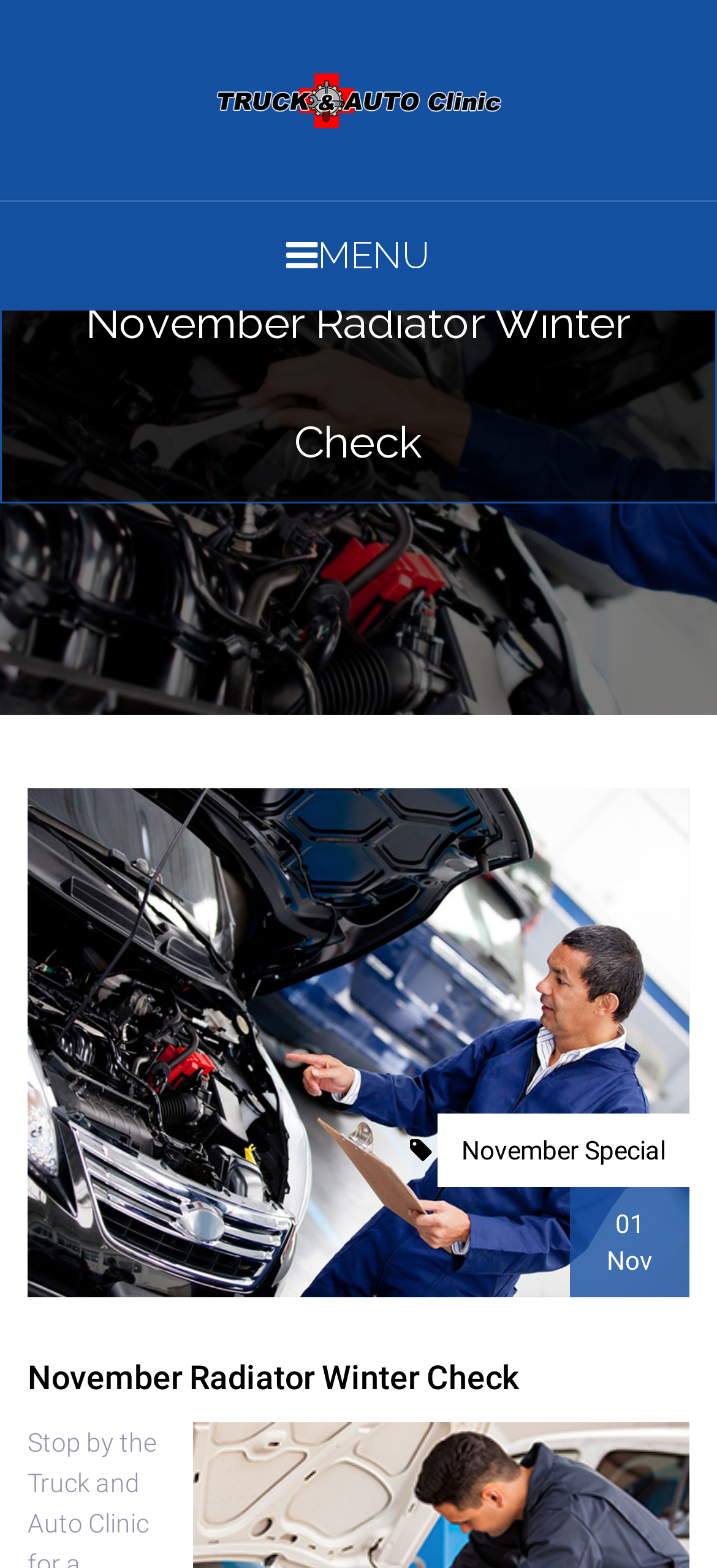Identify the bounding box coordinates for the UI element mentioned here: "November Special". Provide the coordinates as four float values between 0 and 1, i.e., [left, top, right, bottom].

[0.61, 0.71, 0.962, 0.757]